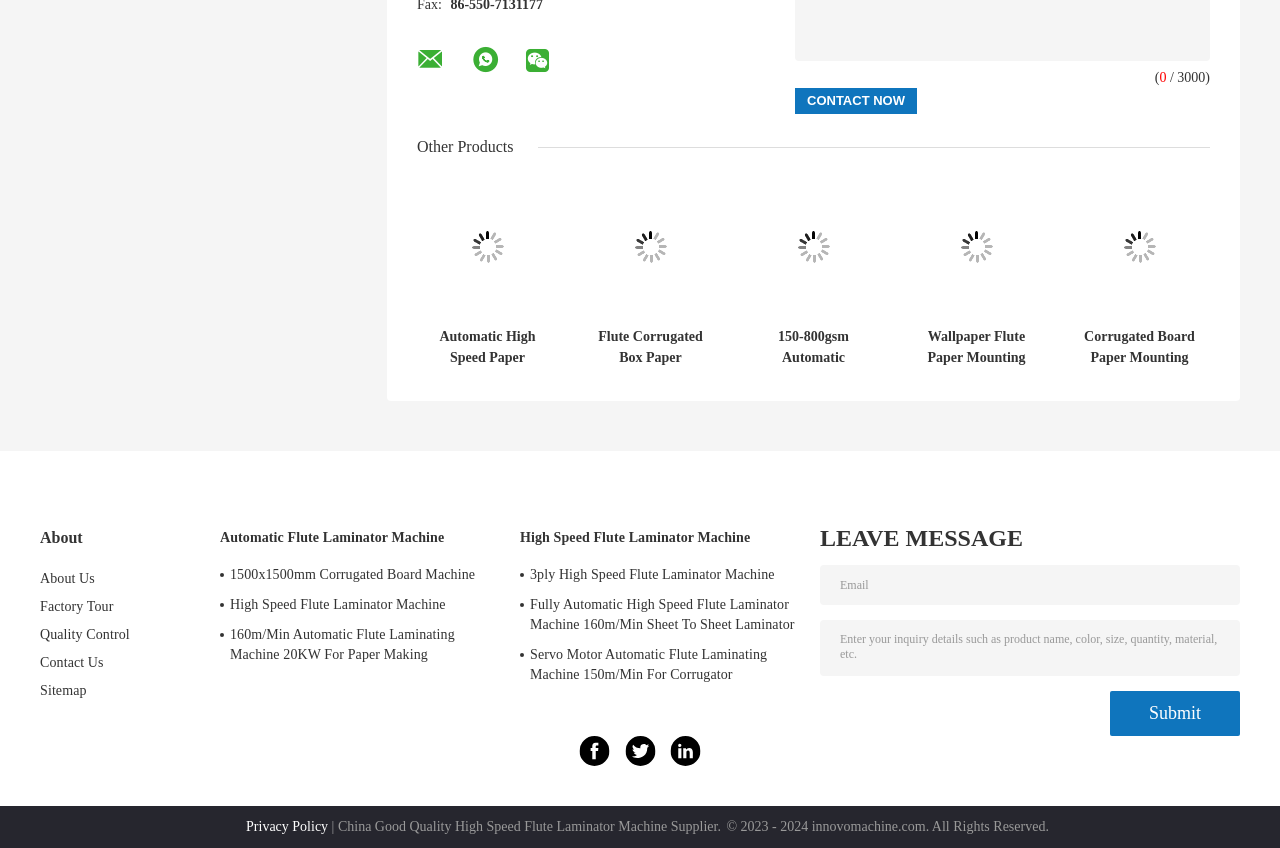From the screenshot, find the bounding box of the UI element matching this description: "Quality Control". Supply the bounding box coordinates in the form [left, top, right, bottom], each a float between 0 and 1.

[0.031, 0.739, 0.101, 0.757]